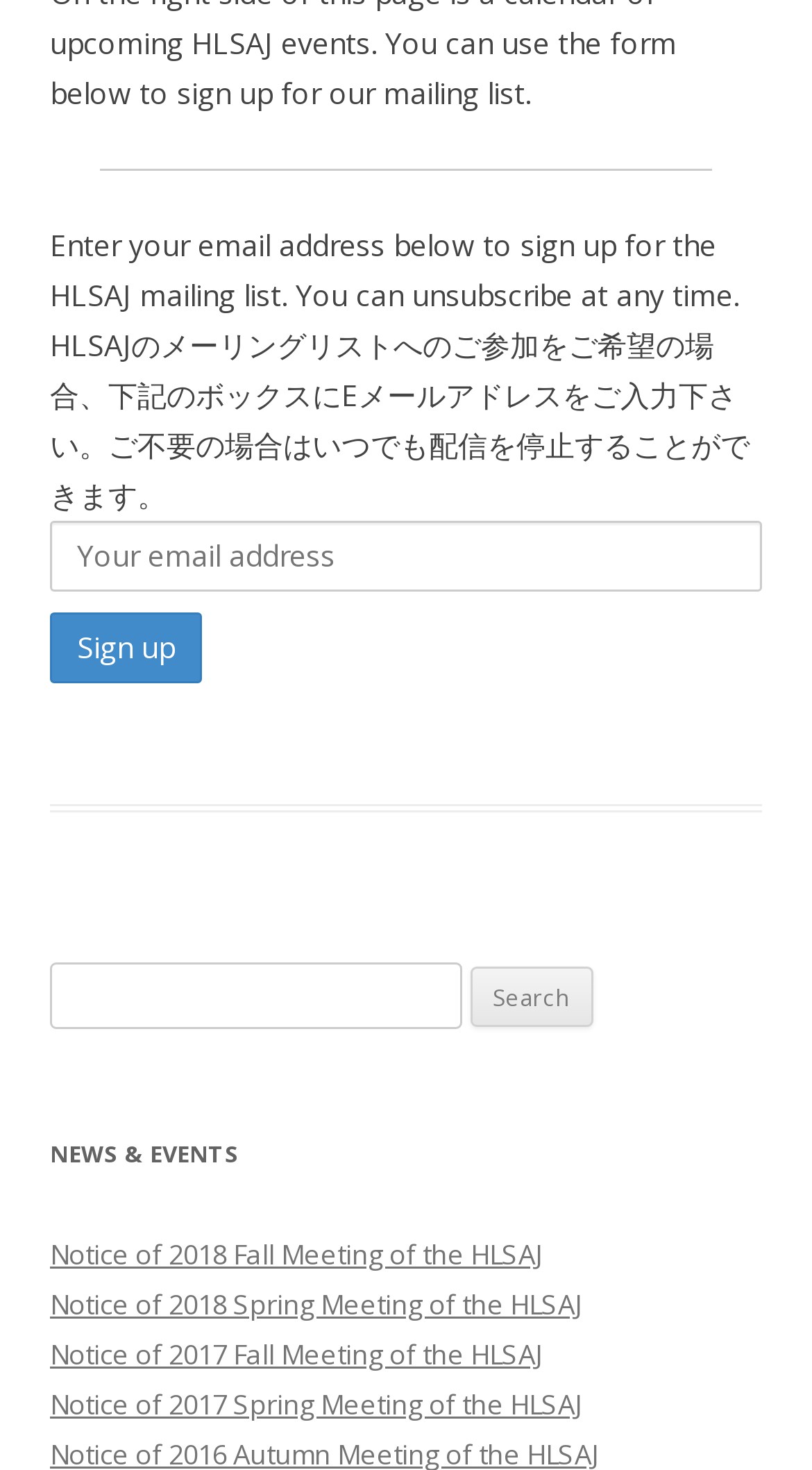Pinpoint the bounding box coordinates of the clickable element to carry out the following instruction: "Sign up for the mailing list."

[0.062, 0.416, 0.249, 0.464]